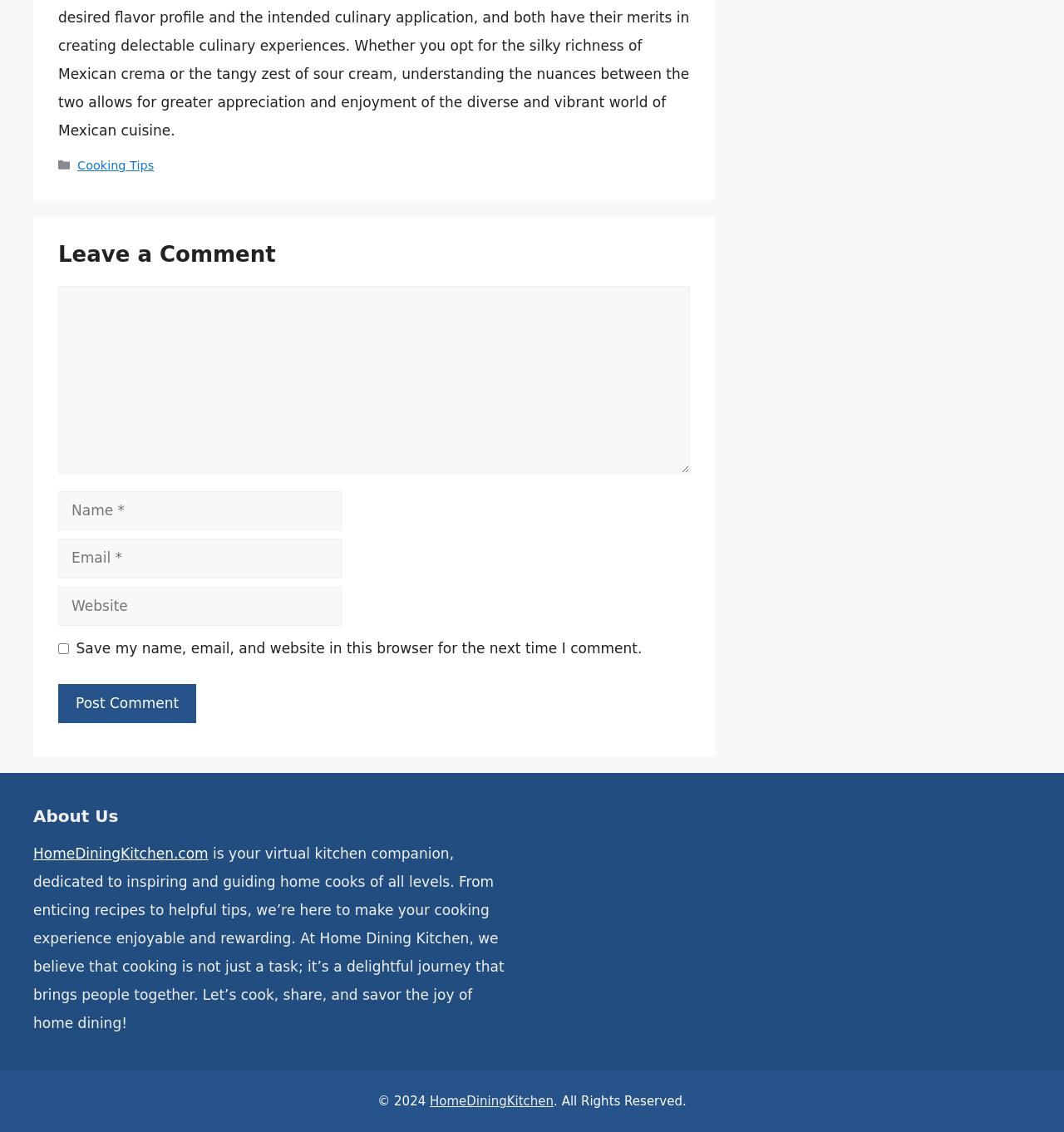Please respond to the question using a single word or phrase:
What is the theme of the recipes on this website?

Home cooking